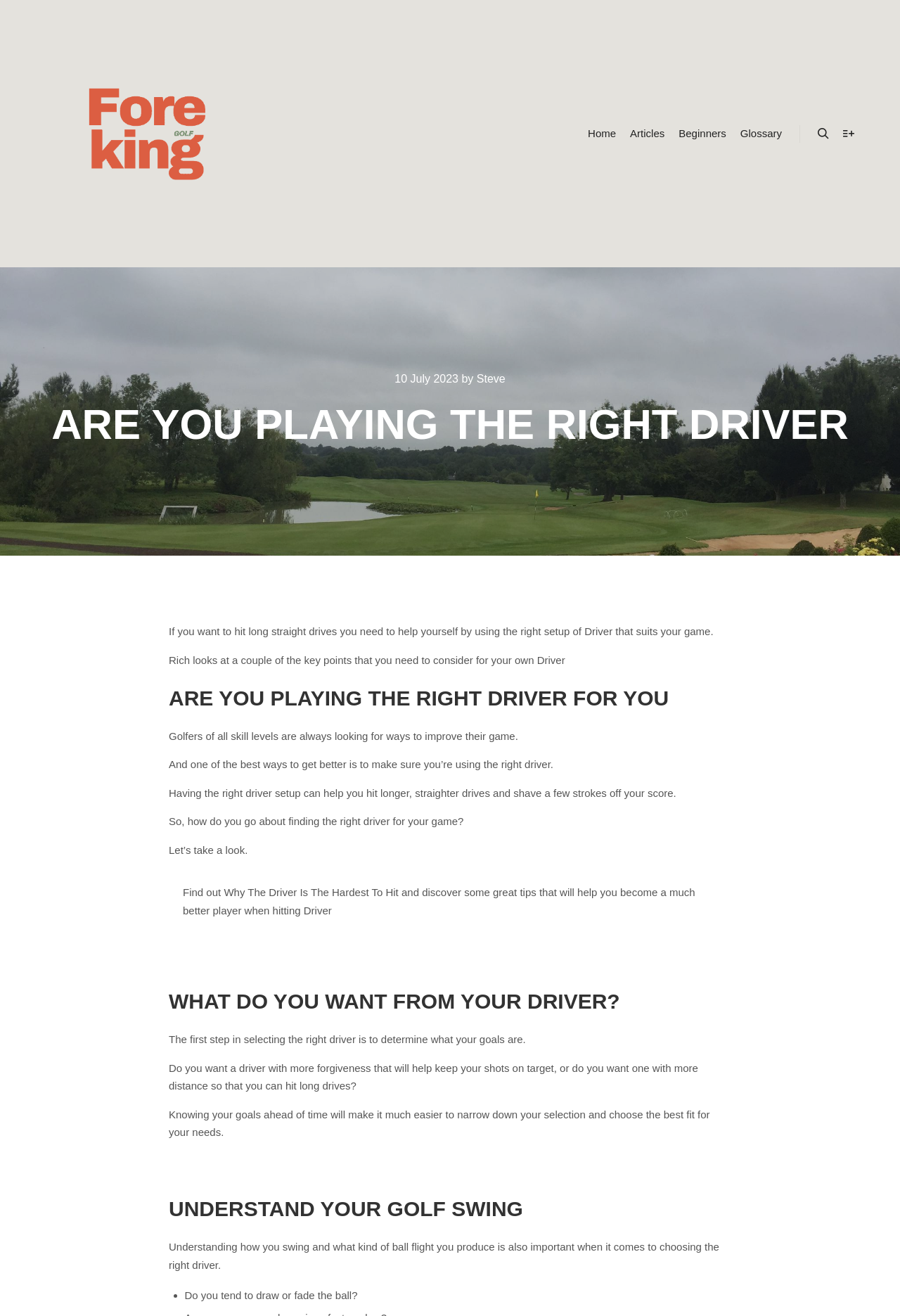Please identify the bounding box coordinates of the clickable region that I should interact with to perform the following instruction: "Click on the 'Home' link". The coordinates should be expressed as four float numbers between 0 and 1, i.e., [left, top, right, bottom].

[0.645, 0.0, 0.692, 0.203]